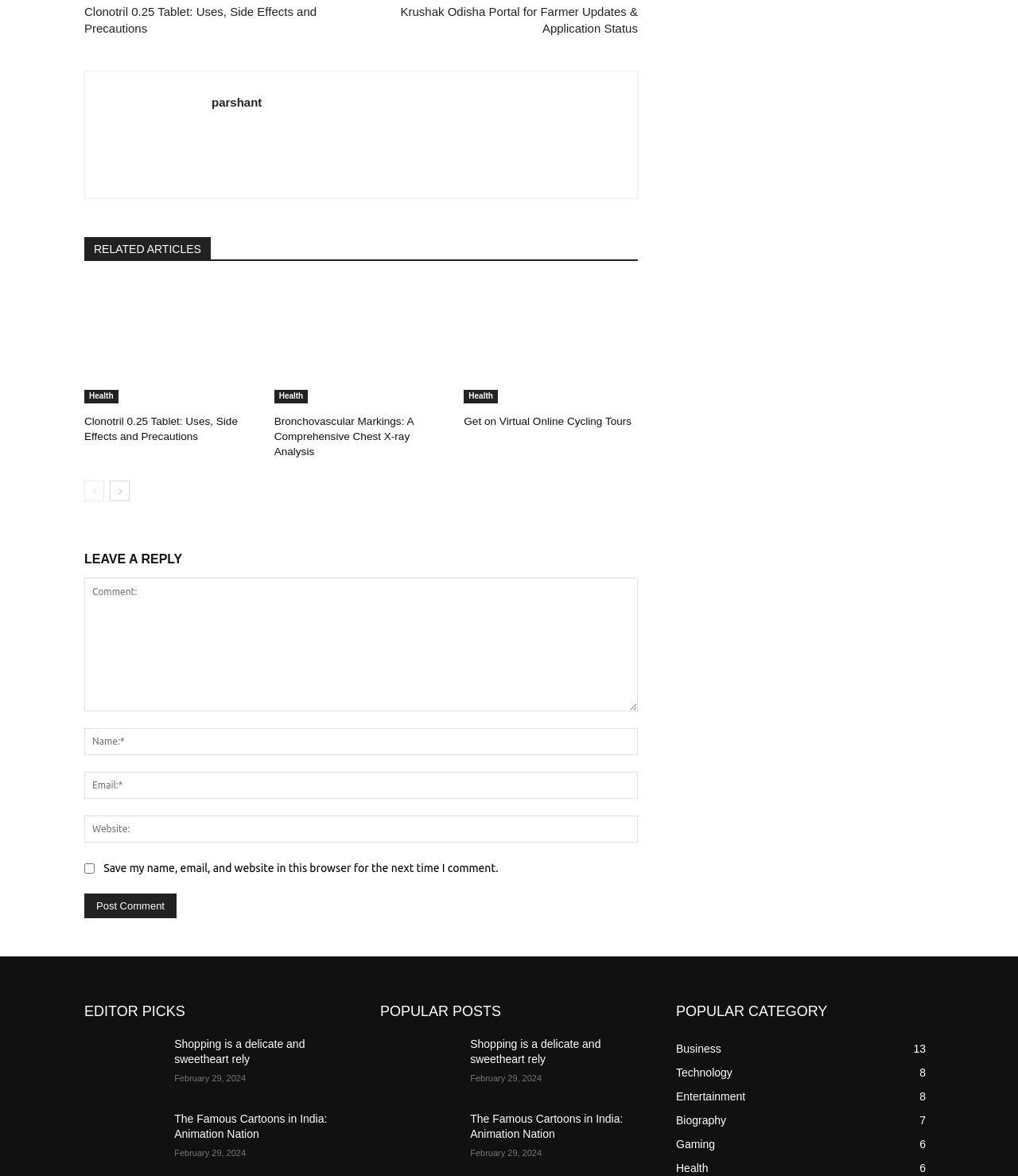Locate the bounding box coordinates of the segment that needs to be clicked to meet this instruction: "Click on the 'Clonotril 0.25 Tablеt: Usеs, Side Effеcts and Prеcautions' link".

[0.083, 0.004, 0.311, 0.03]